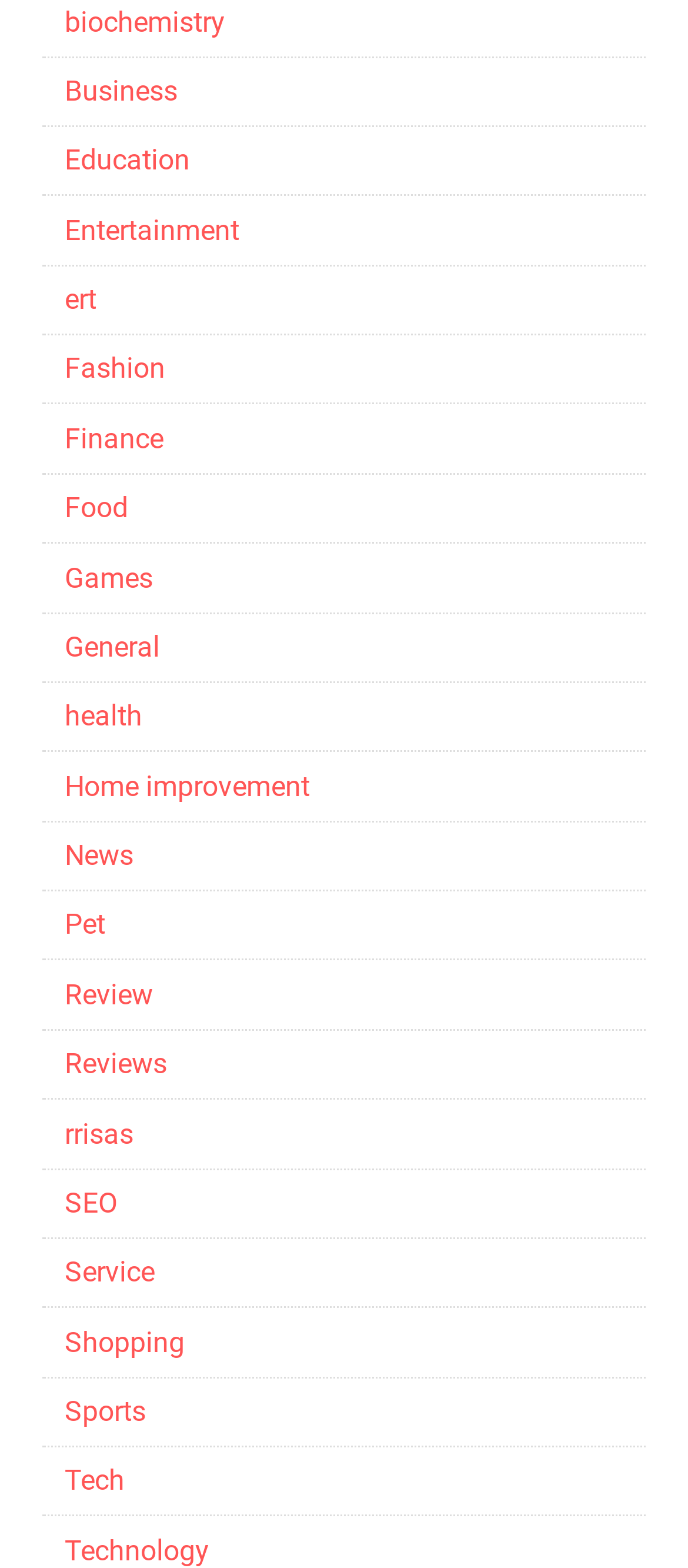Determine the bounding box coordinates for the UI element with the following description: "Home improvement". The coordinates should be four float numbers between 0 and 1, represented as [left, top, right, bottom].

[0.094, 0.491, 0.451, 0.512]